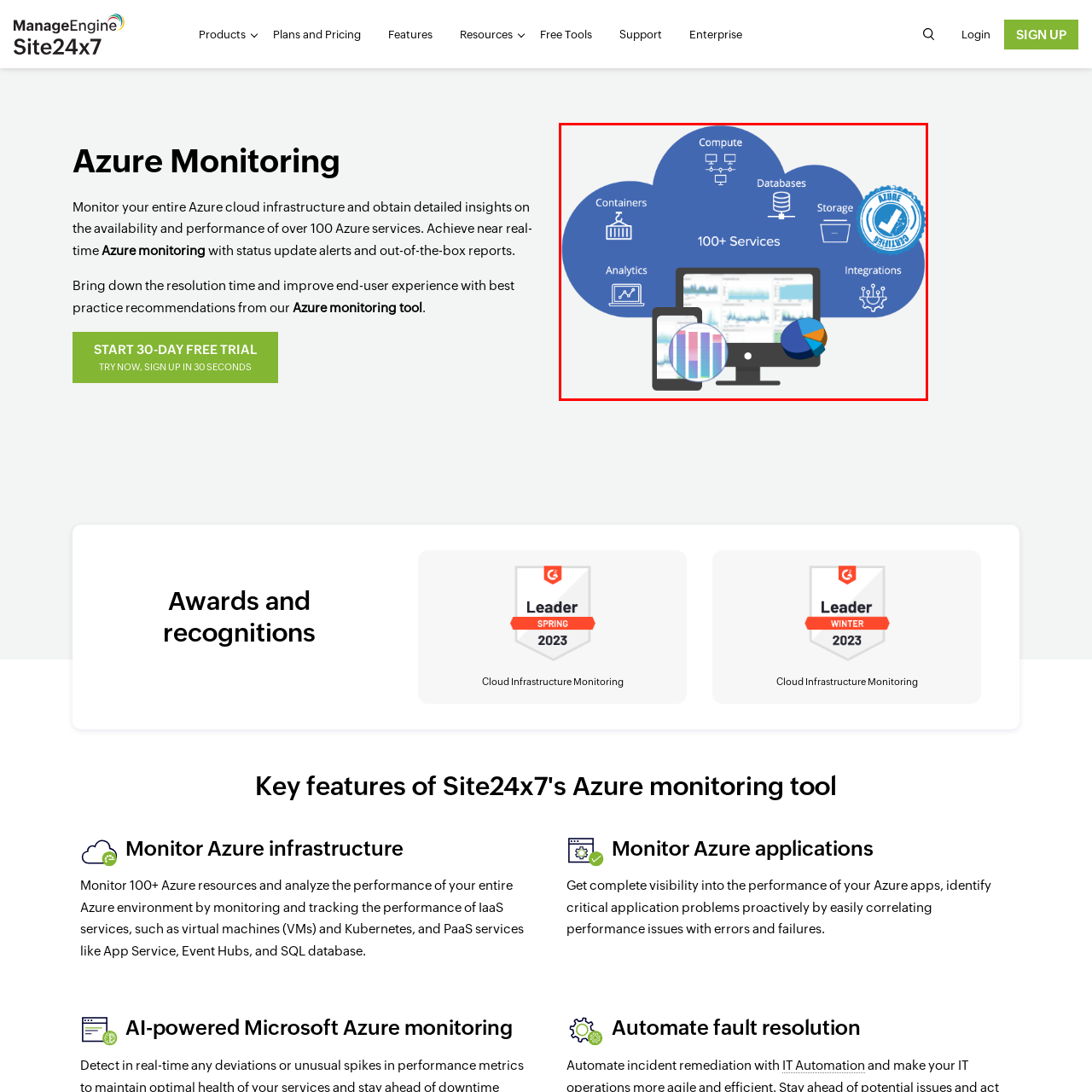Observe the image inside the red bounding box and respond to the question with a single word or phrase:
How many services are available on Azure?

100+